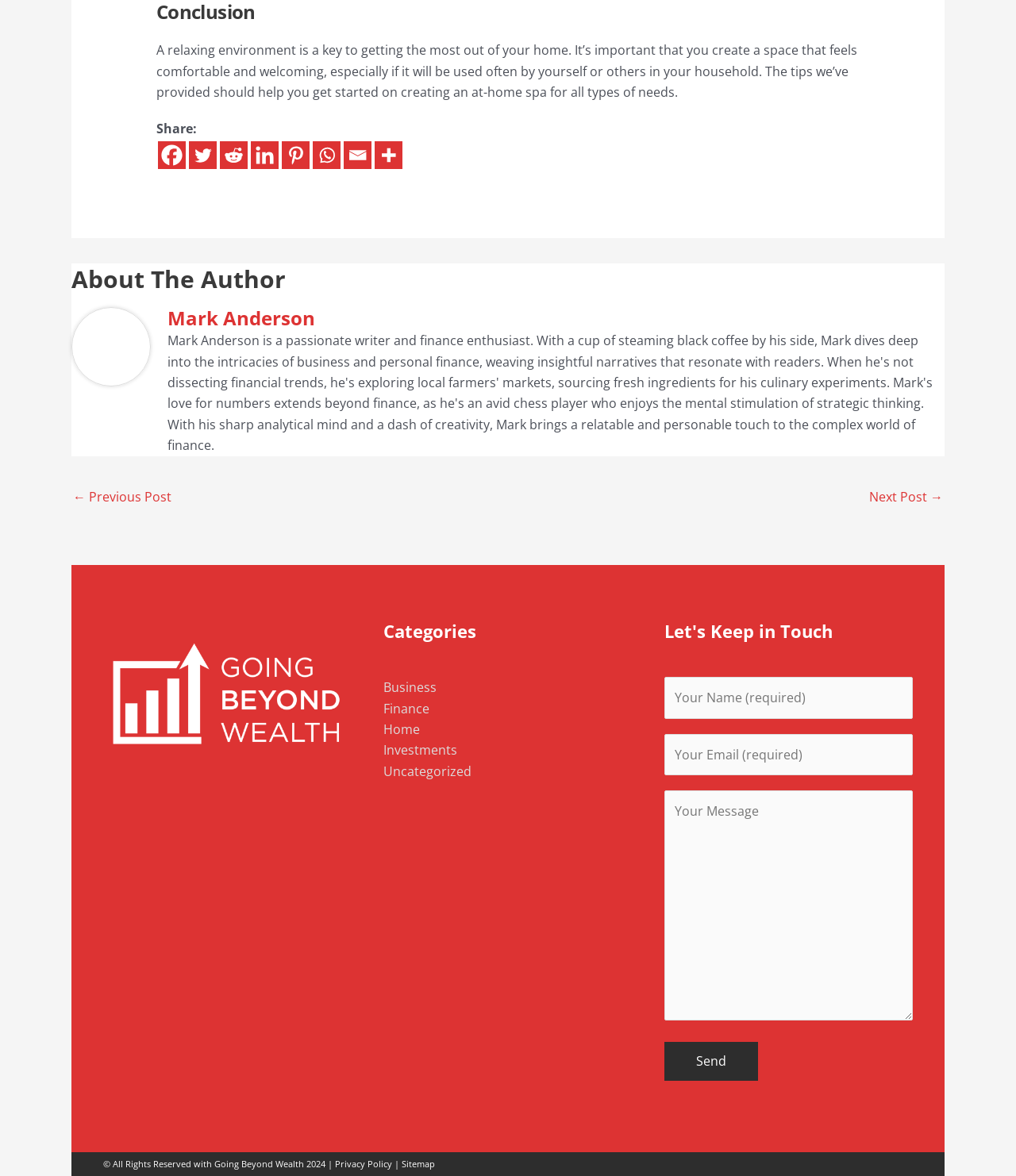Consider the image and give a detailed and elaborate answer to the question: 
What is the name of the author?

The webpage has a section with the heading 'About The Author' which contains a link with the text 'Mark Anderson', indicating that Mark Anderson is the author of the content.